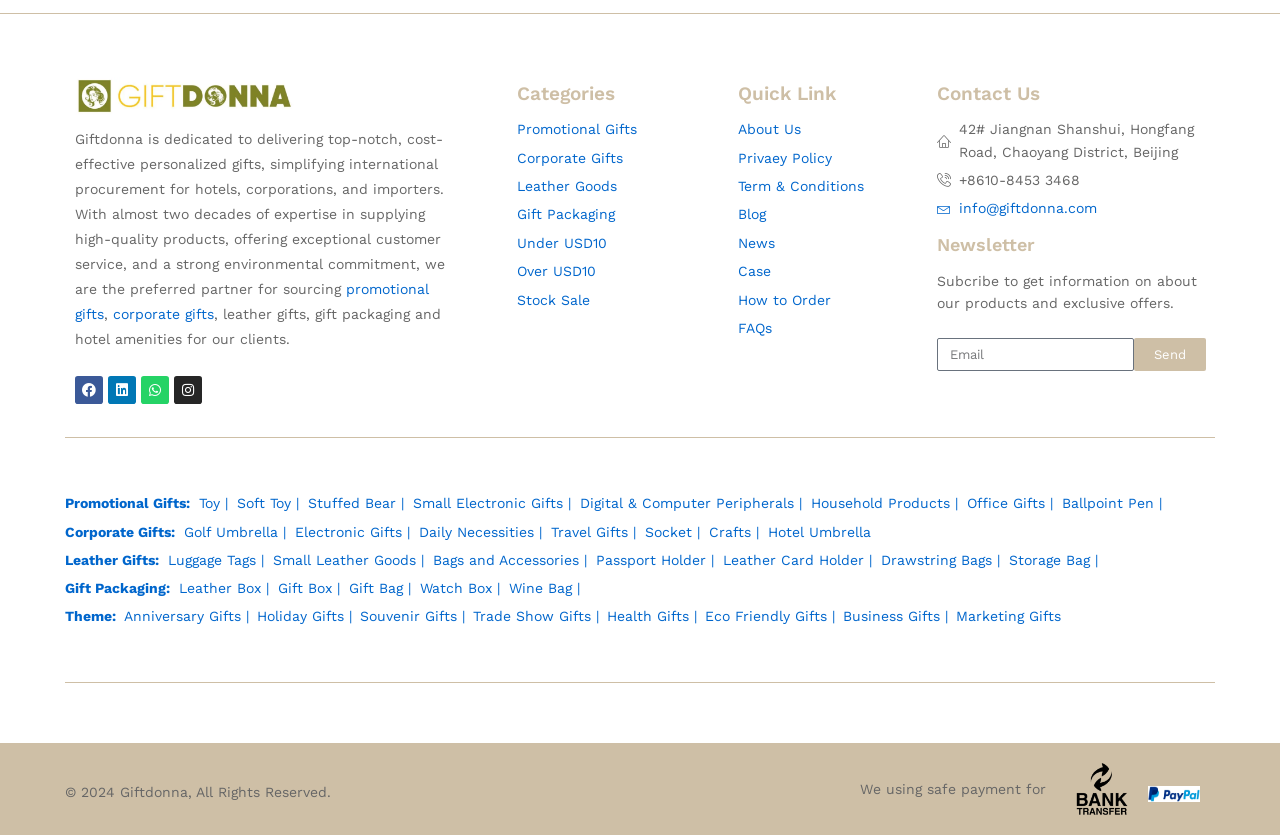Find and indicate the bounding box coordinates of the region you should select to follow the given instruction: "Subscribe to the newsletter".

[0.732, 0.405, 0.886, 0.445]